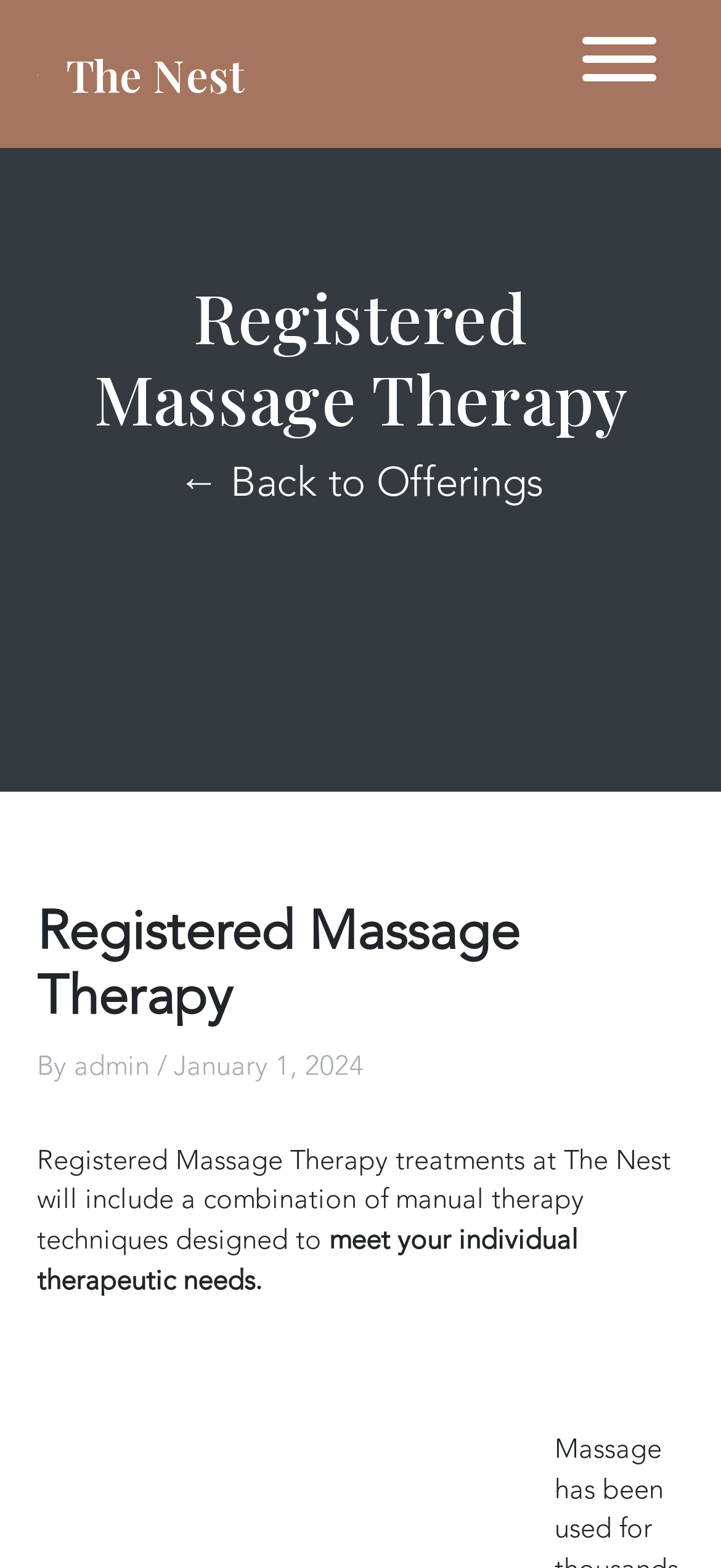Respond to the question below with a single word or phrase:
Who is the author of the content?

admin